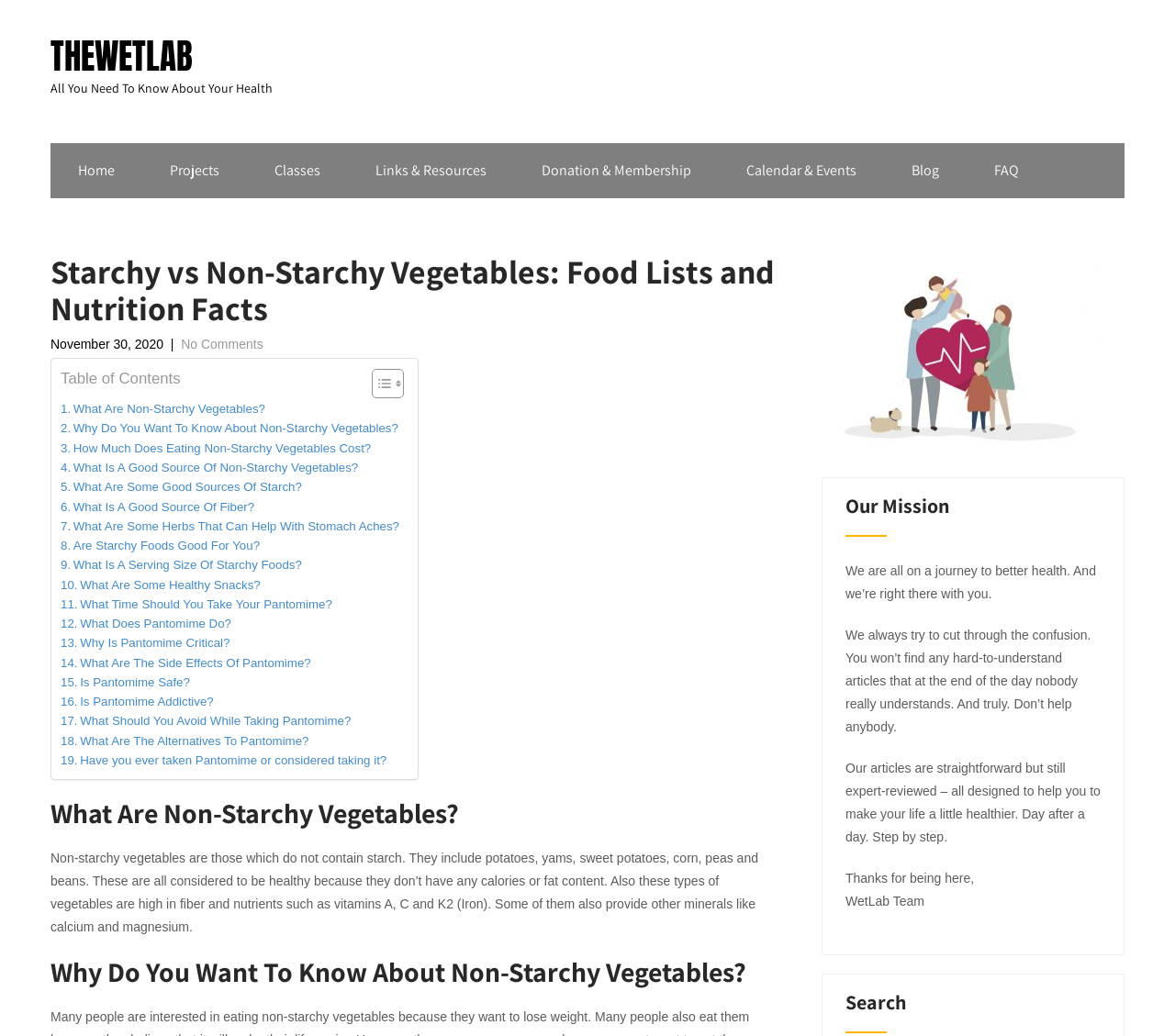Detail the webpage's structure and highlights in your description.

This webpage is about starchy and non-starchy vegetables, providing information on their differences, benefits, and nutrition facts. At the top, there is a navigation menu with 9 links, including "Home", "Projects", "Classes", and "Blog", among others. Below the navigation menu, there is a header section with the title "Starchy vs Non-Starchy Vegetables: Food Lists and Nutrition Facts" and a date "November 30, 2020".

On the left side of the page, there is a table of contents with 15 links to different sections of the article, including "What Are Non-Starchy Vegetables?", "Why Do You Want To Know About Non-Starchy Vegetables?", and "What Is A Good Source Of Non-Starchy Vegetables?". Each link has a small icon next to it.

The main content of the page is divided into sections, each with a heading and a block of text. The first section, "What Are Non-Starchy Vegetables?", explains that non-starchy vegetables are those that do not contain starch and lists examples such as potatoes, yams, and sweet potatoes. The text also mentions the health benefits of these vegetables, including their high fiber and nutrient content.

The rest of the sections follow a similar format, with headings and blocks of text that provide information on various topics related to non-starchy vegetables. There are also two images on the page, one of which is an icon for the table of contents.

At the bottom of the page, there is a section titled "Our Mission" with a brief statement about the website's goal to provide straightforward and expert-reviewed articles to help readers improve their health. The section also includes a message from the "WetLab Team".